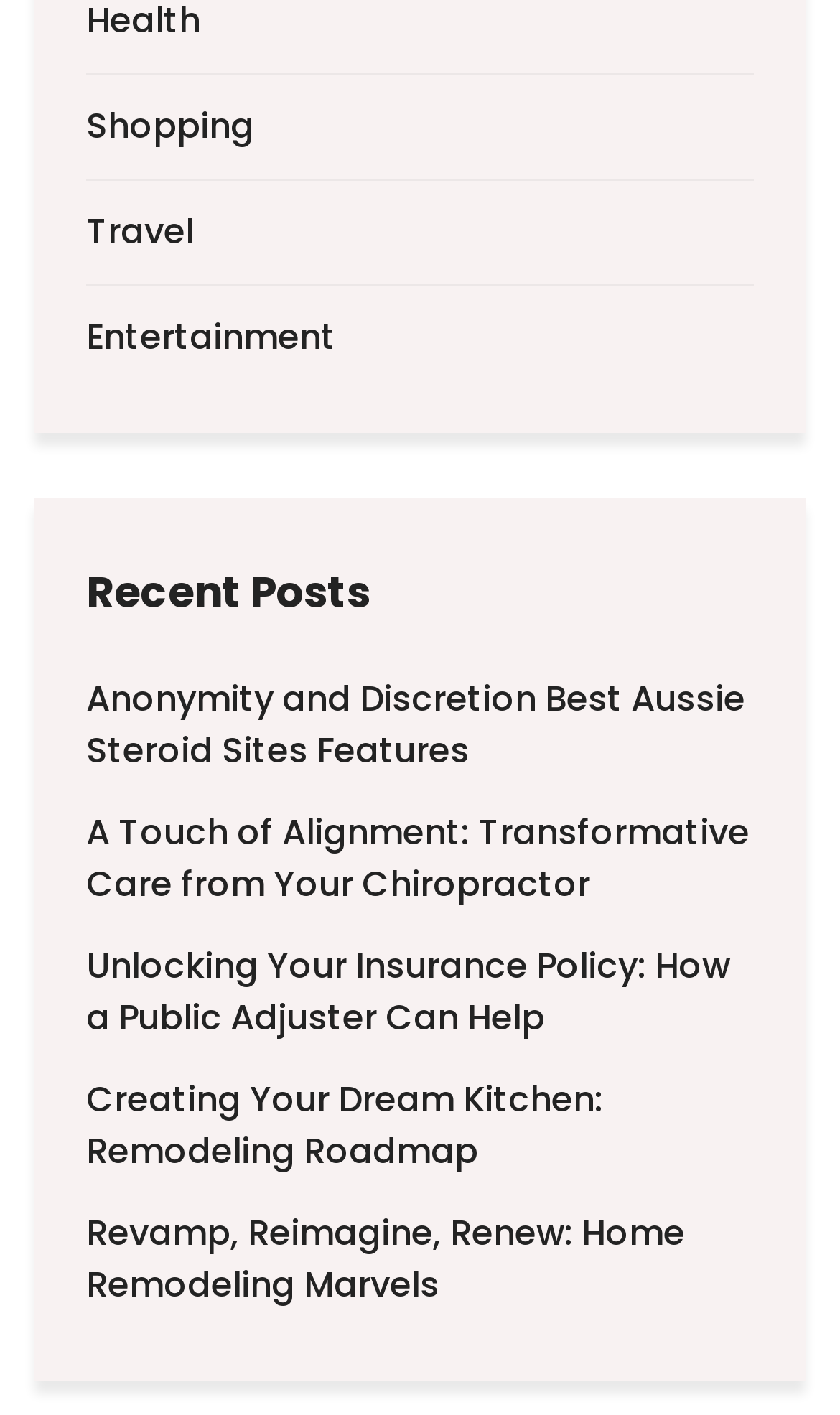Is there a section for featured content?
Using the image, provide a detailed and thorough answer to the question.

I did not find any section or heading that suggests featured content, so I conclude that there is no section for featured content on this webpage.